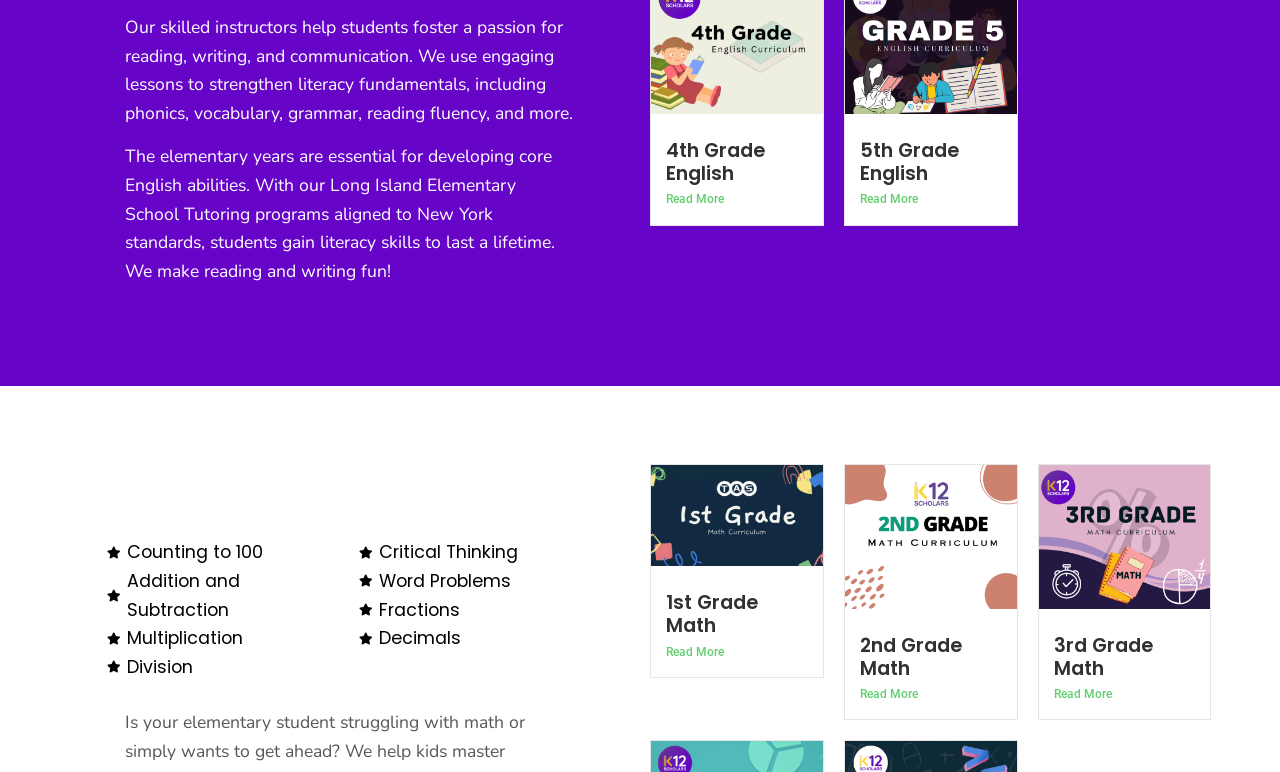Respond with a single word or phrase for the following question: 
What is the focus of the elementary school tutoring programs?

English and Math